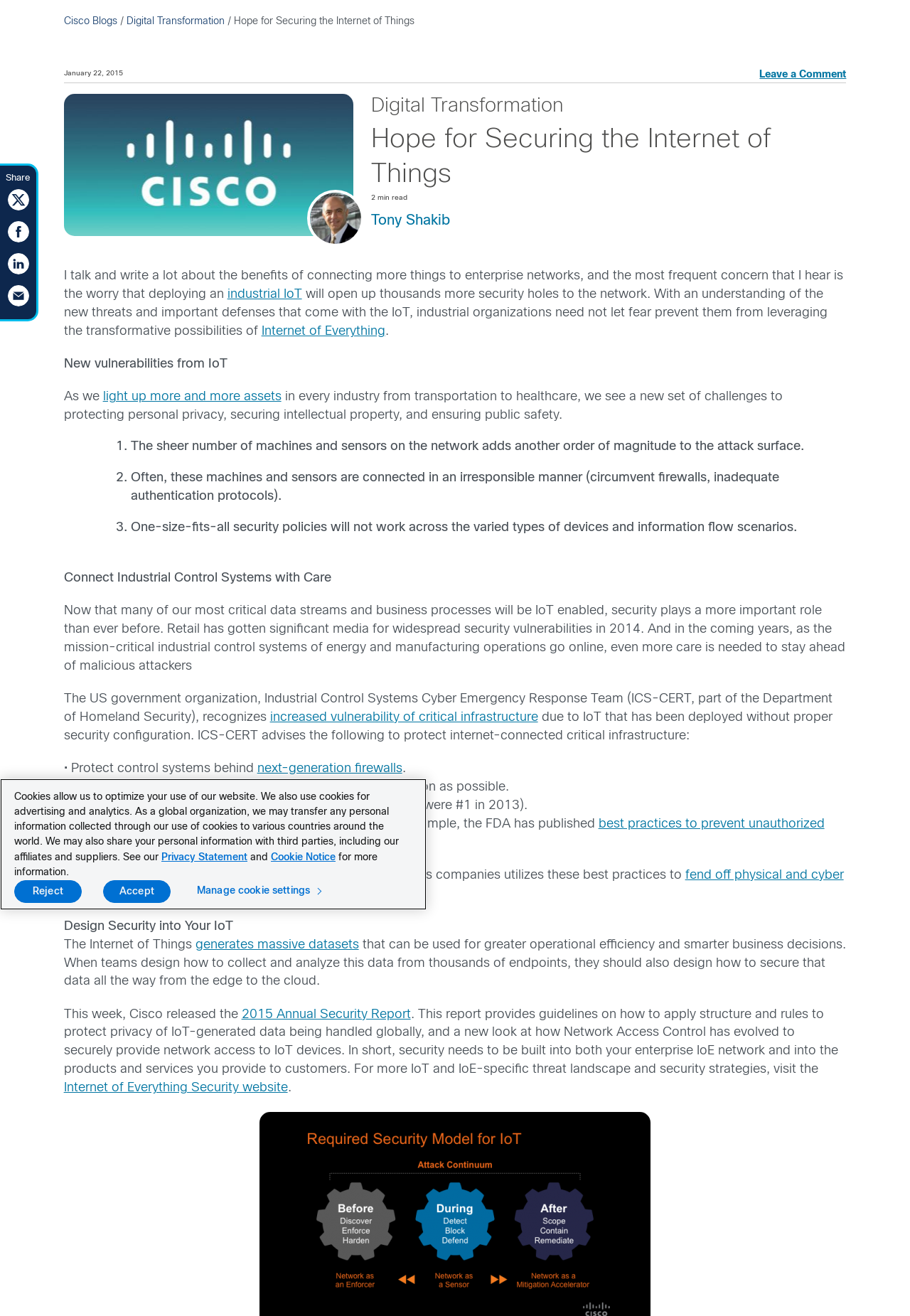Determine the bounding box coordinates for the region that must be clicked to execute the following instruction: "Search for something".

[0.945, 0.013, 0.973, 0.033]